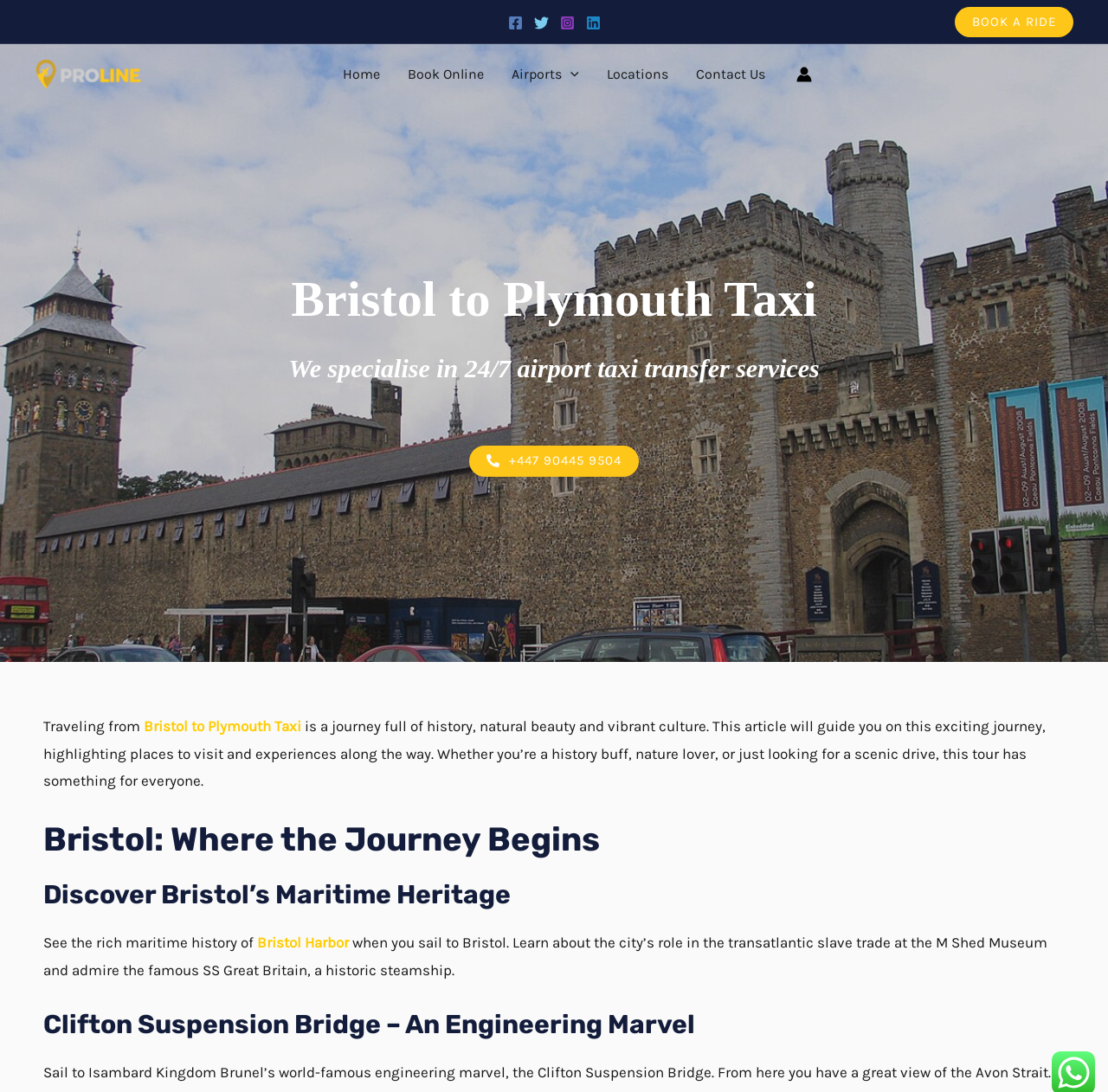Please look at the image and answer the question with a detailed explanation: What is the name of the museum mentioned in the article?

I found the answer by looking at the static text element with the text 'Learn about the city’s role in the transatlantic slave trade at the M Shed Museum' which is located in the middle of the webpage, indicating that M Shed Museum is the name of the museum mentioned in the article.